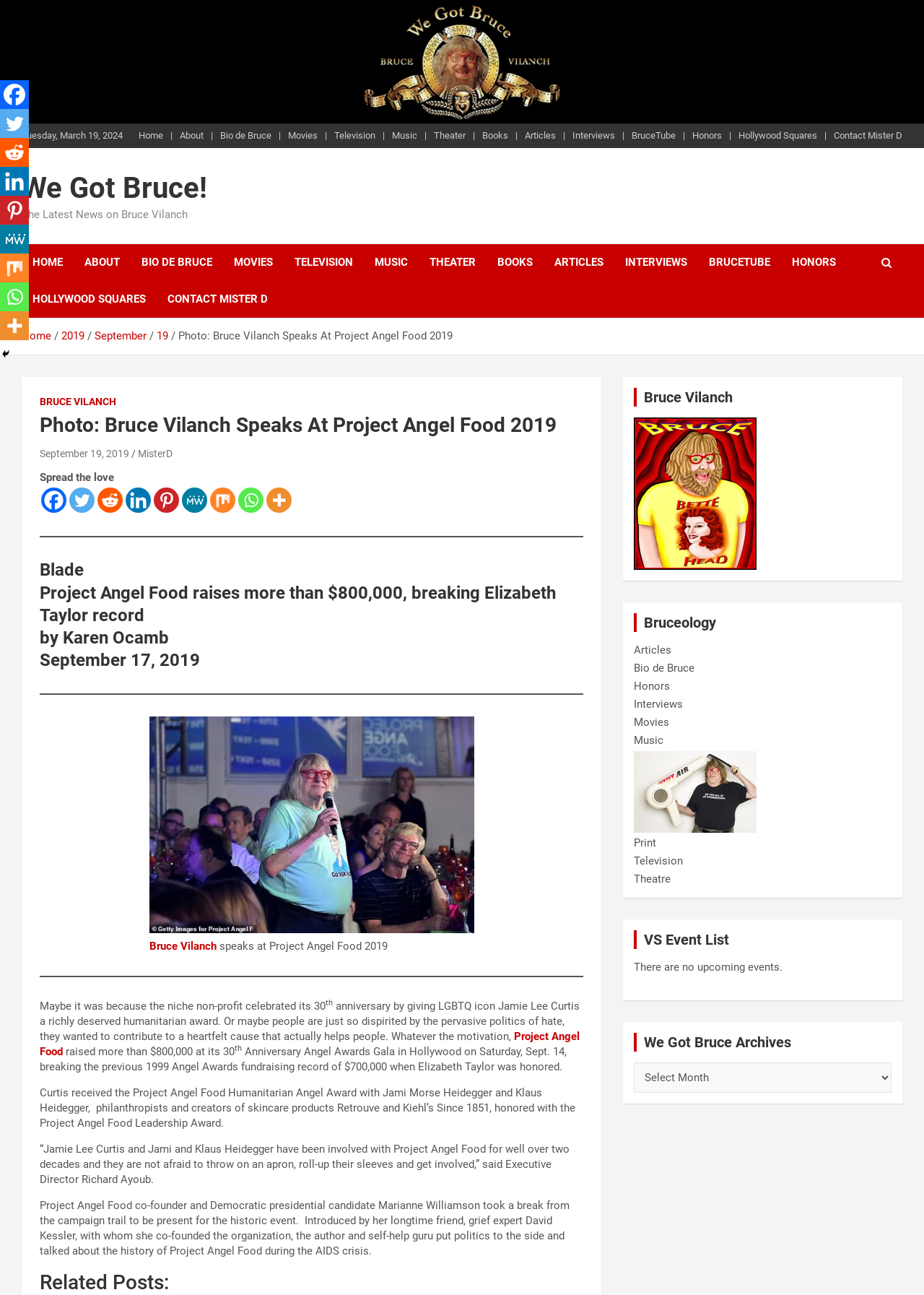Determine the bounding box for the described UI element: "Bio de Bruce".

[0.141, 0.188, 0.241, 0.217]